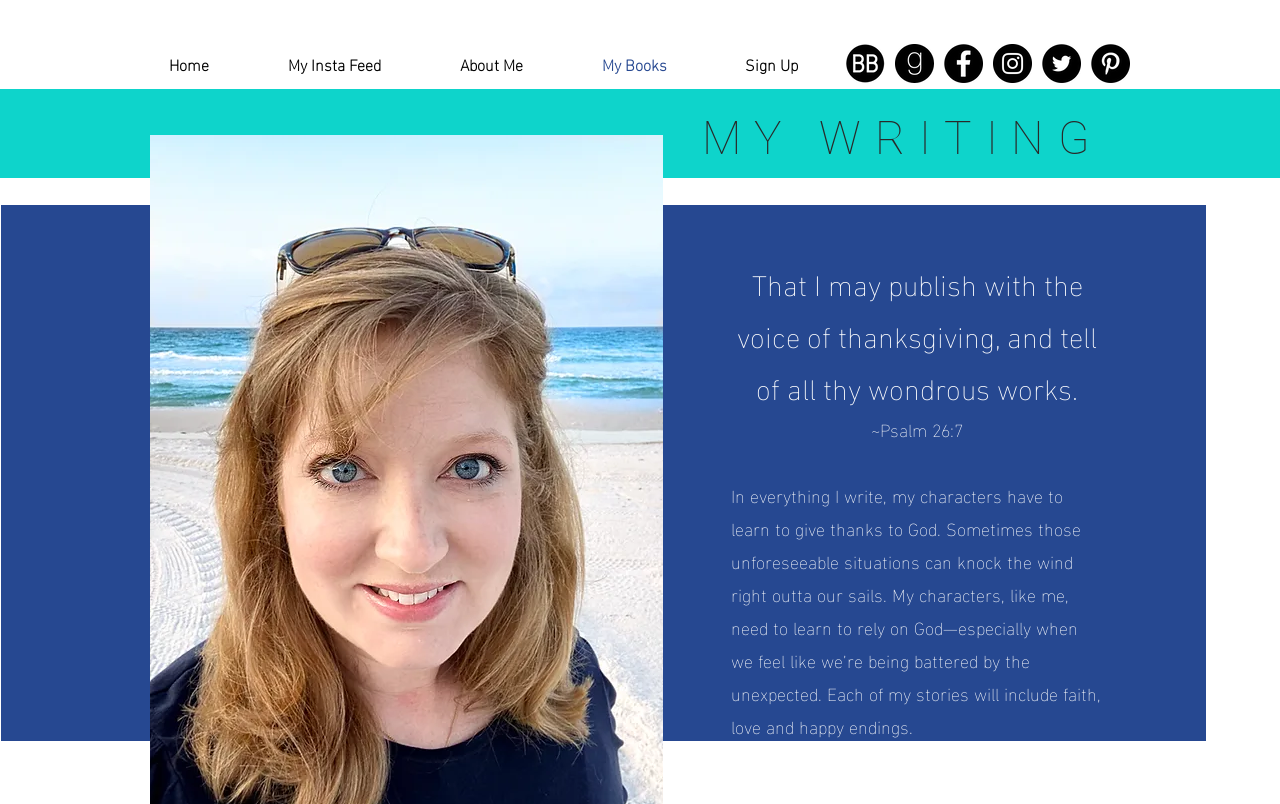Please predict the bounding box coordinates of the element's region where a click is necessary to complete the following instruction: "learn about the author". The coordinates should be represented by four float numbers between 0 and 1, i.e., [left, top, right, bottom].

[0.328, 0.049, 0.439, 0.111]